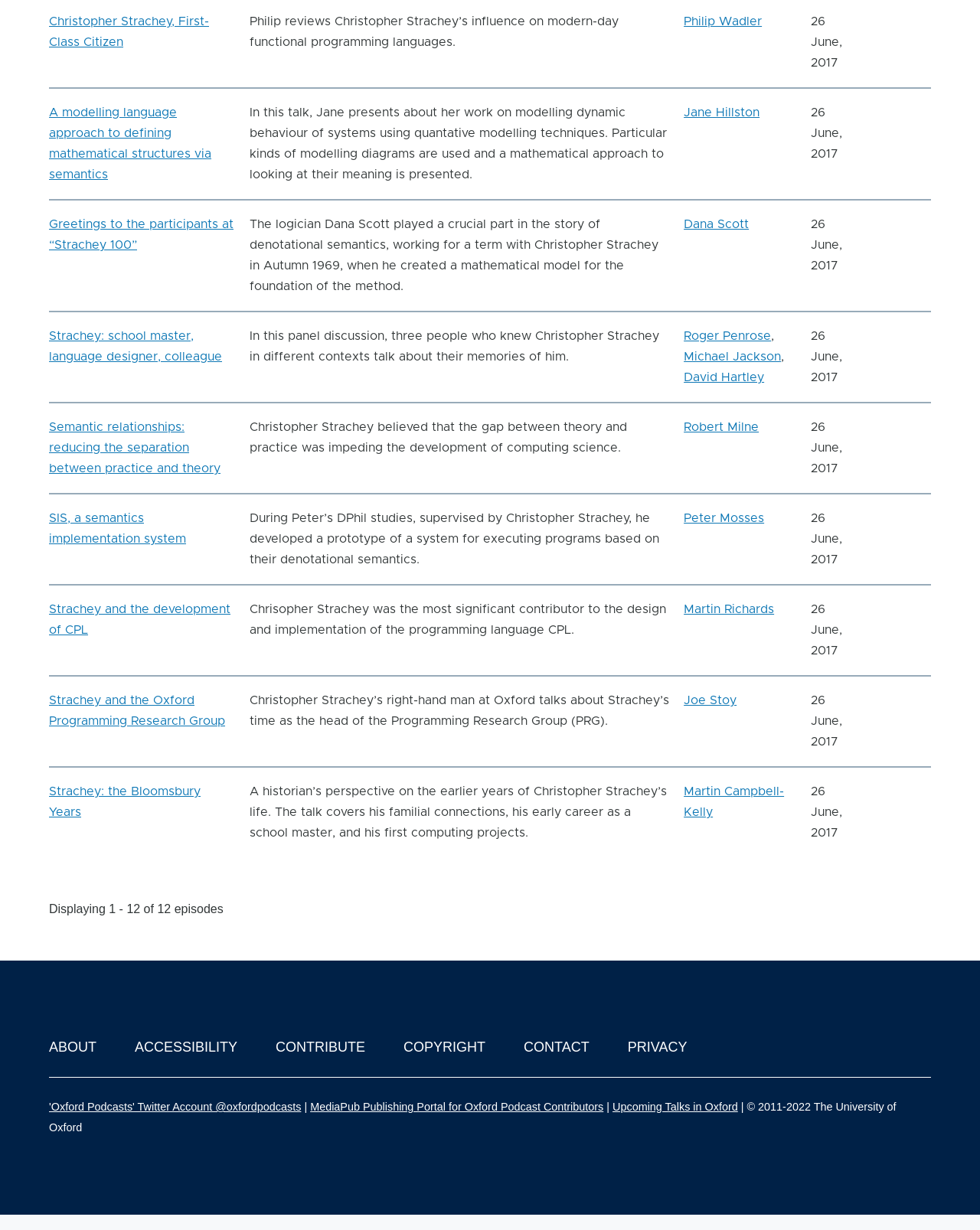Give a short answer using one word or phrase for the question:
What is the topic of the talk by Jane Hillston?

Modelling dynamic behaviour of systems